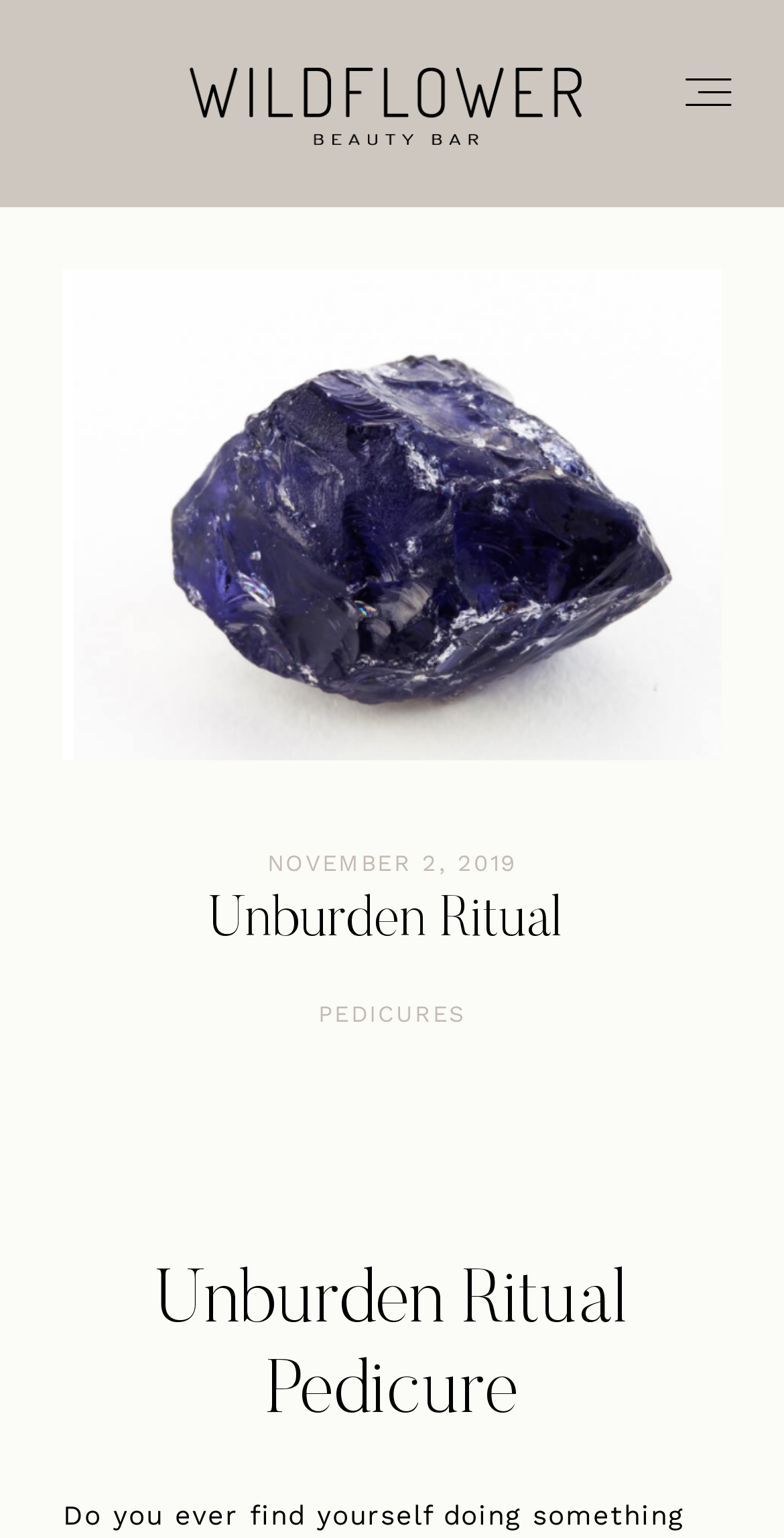Construct a comprehensive caption that outlines the webpage's structure and content.

The webpage appears to be a beauty and wellness website, specifically focused on a business called "Wildflower Beauty Bar". The main content area is dominated by a heading that reads "Unburden Ritual" and a subheading "Unburden Ritual Pedicure". Below this, there is a date "NOVEMBER 2, 2019" and a link to "PEDICURES". 

On the top left side of the page, there is a navigation menu with links to various sections of the website, including "ABOUT", "THE FACIAL", "THE RITUAL PEDICURE", "THE PEDICURE", "THE MANICURE", "BOOK ONLINE", "TUTORIALS", "CONTACT", and "BLOG". 

On the top right side of the page, there is a secondary navigation menu with similar links, but with slightly different wording. 

The webpage seems to be discussing the idea of doing things out of obligation rather than personal desire, with a focus on self-care and taking a step back to re-evaluate one's priorities. The "Unburden Ritual Pedicure" appears to be a specific service or treatment offered by Wildflower Beauty Bar, which may be related to this theme of self-care and letting go of unnecessary burdens.